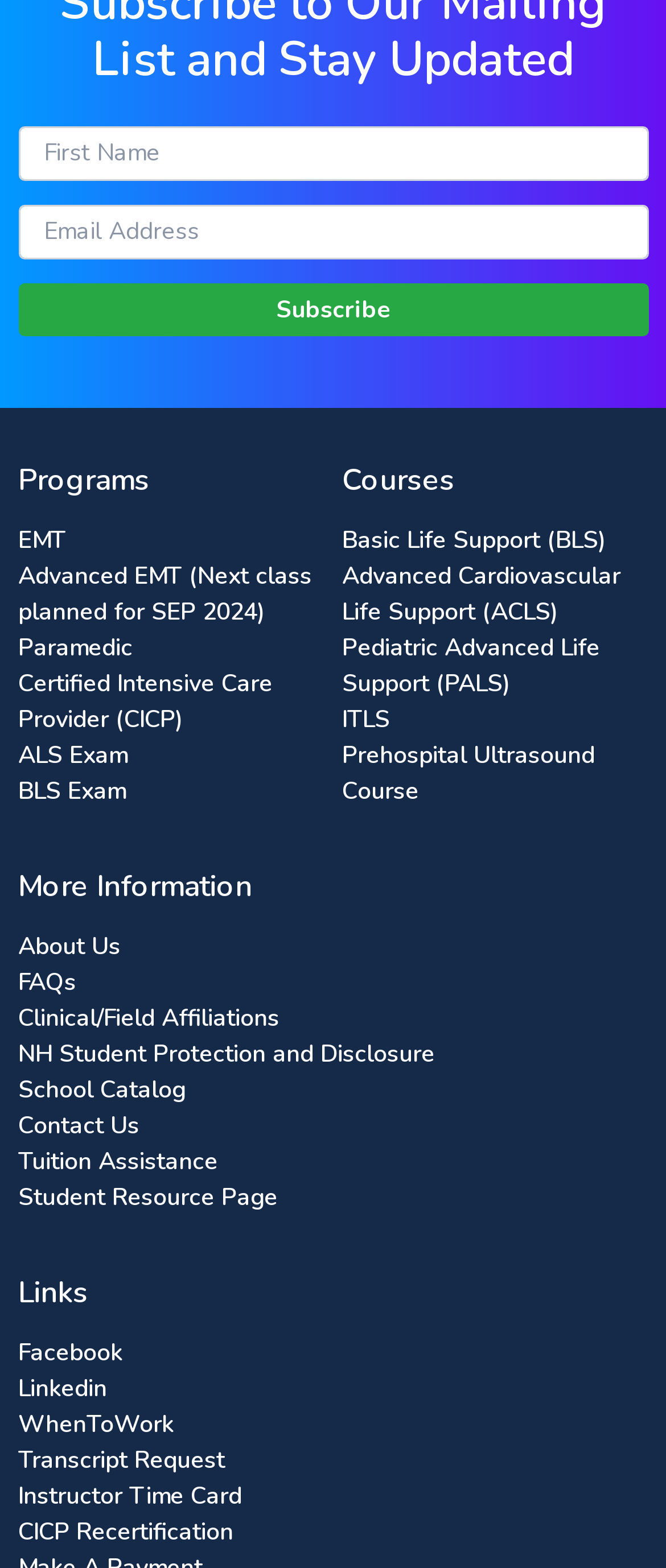Calculate the bounding box coordinates for the UI element based on the following description: "Subscribe". Ensure the coordinates are four float numbers between 0 and 1, i.e., [left, top, right, bottom].

[0.027, 0.18, 0.973, 0.215]